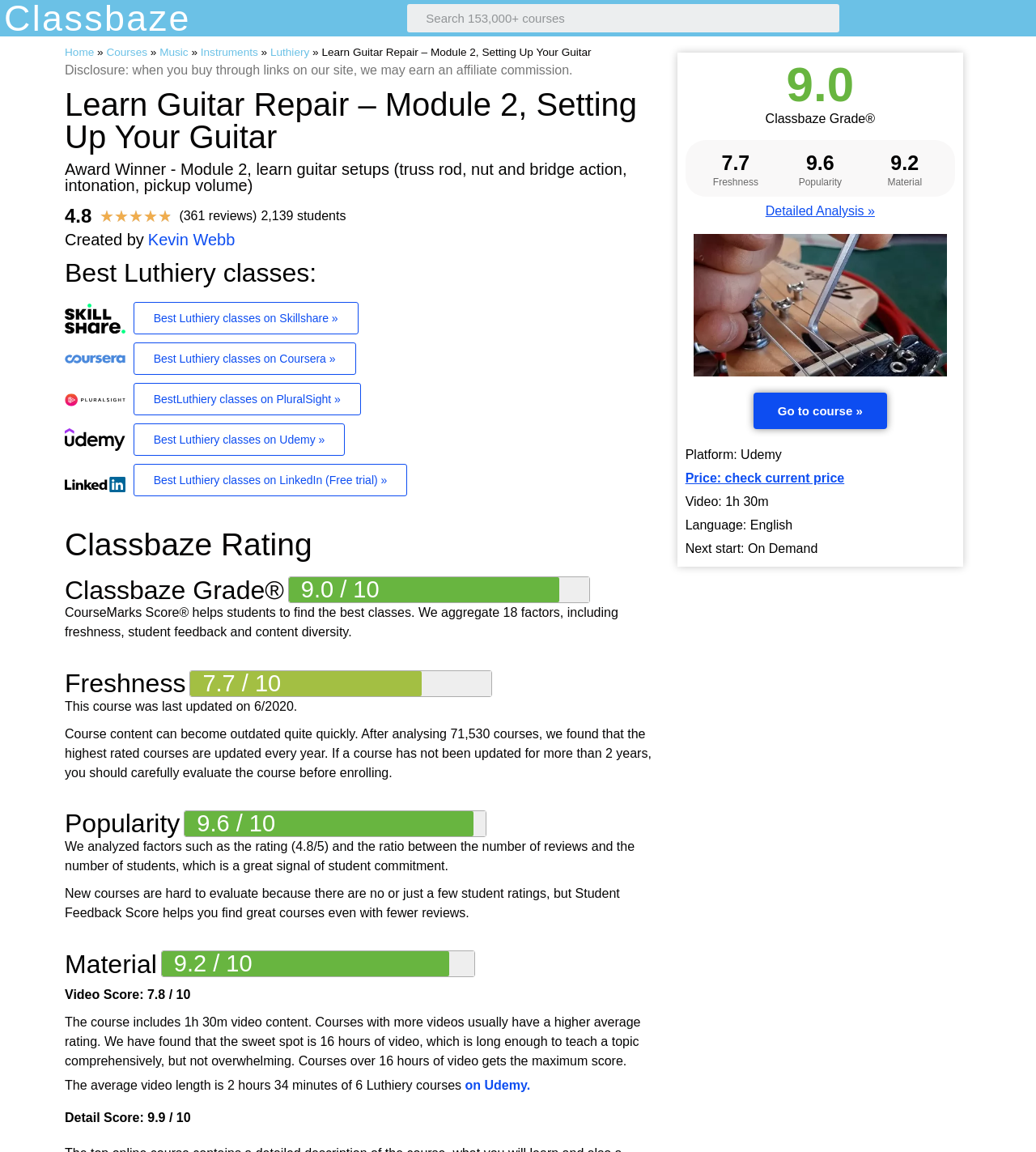What is the platform of this course?
Answer with a single word or short phrase according to what you see in the image.

Udemy